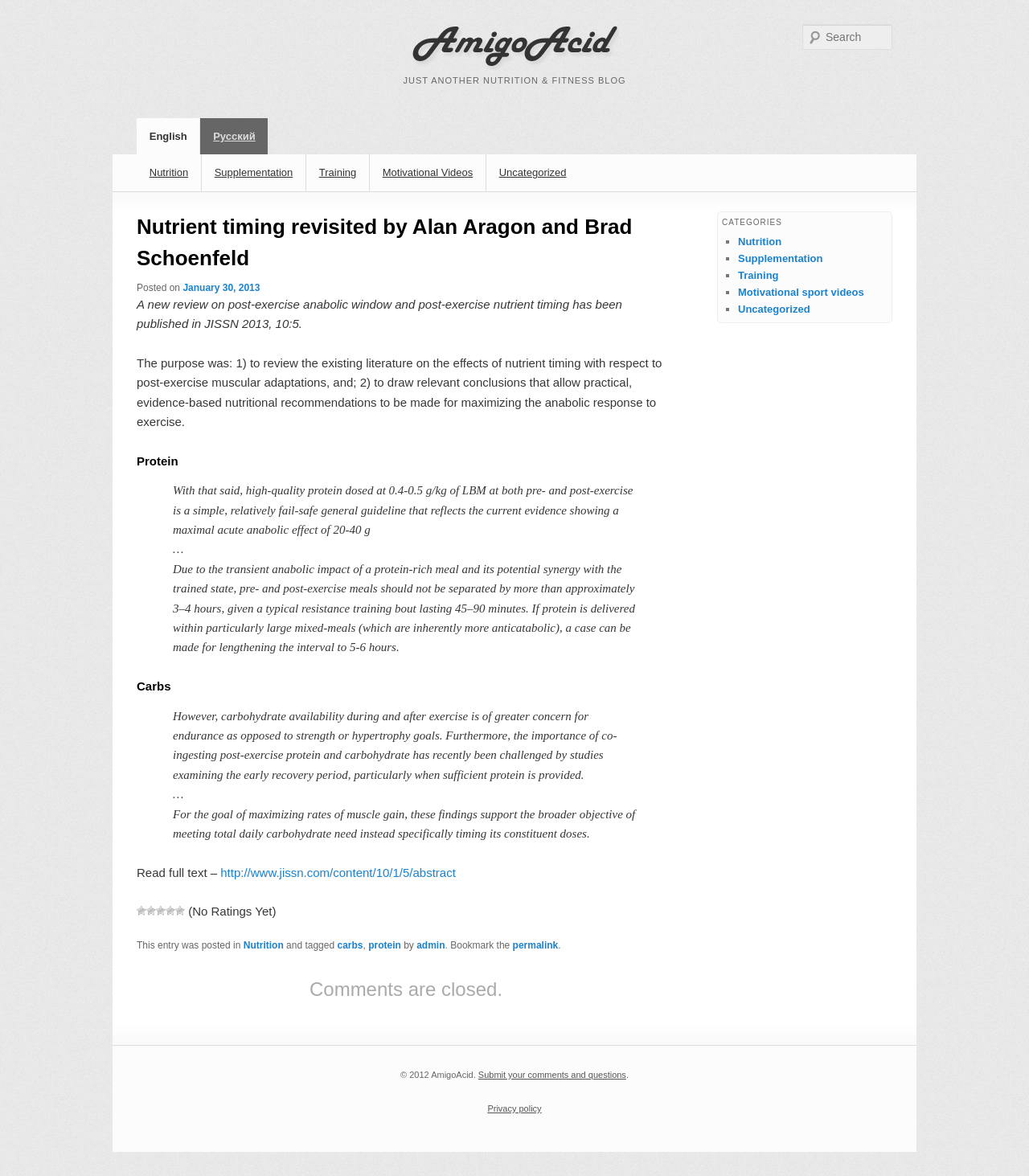Use a single word or phrase to answer the following:
What is the category of the latest article?

Nutrition